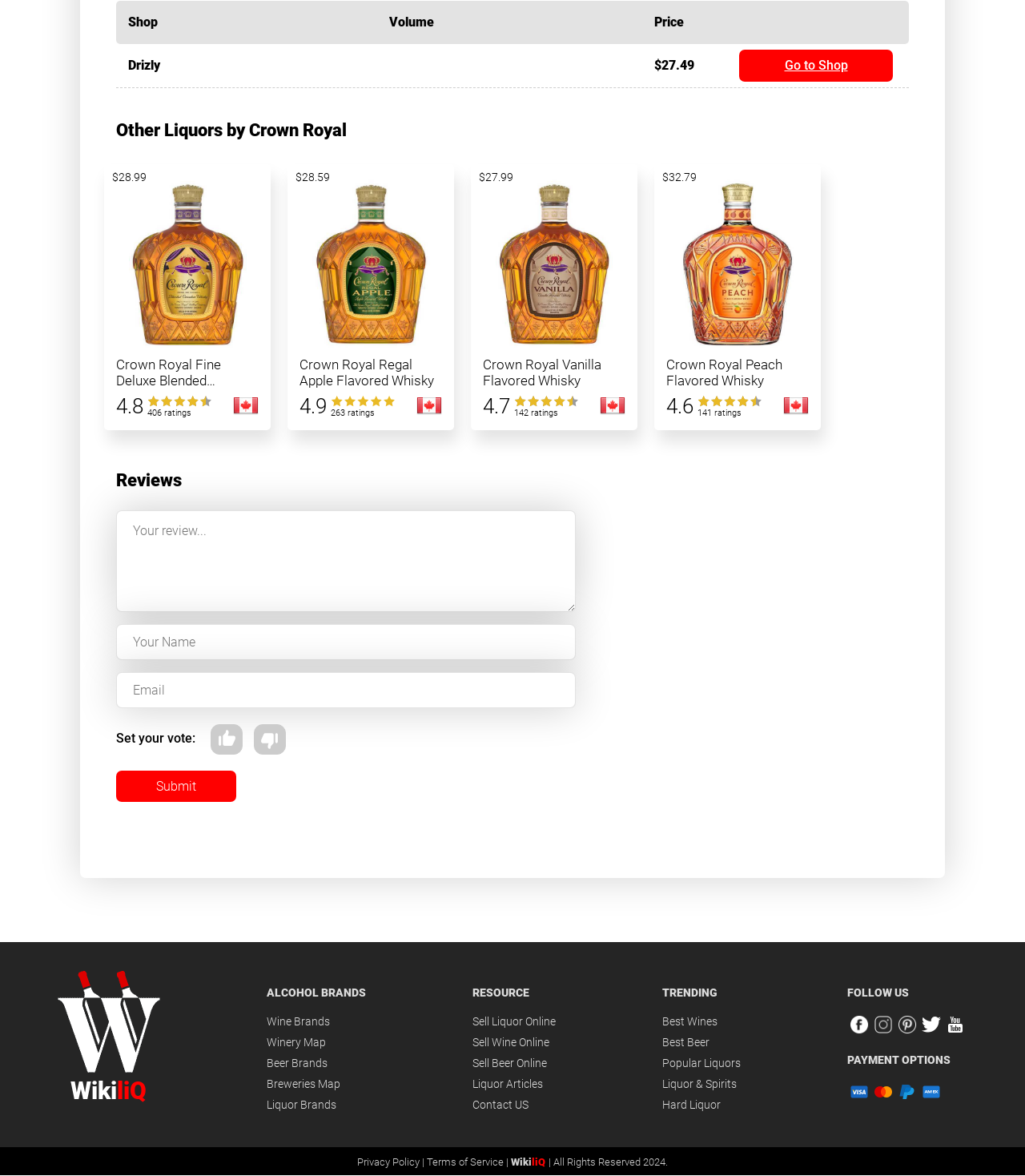Bounding box coordinates must be specified in the format (top-left x, top-left y, bottom-right x, bottom-right y). All values should be floating point numbers between 0 and 1. What are the bounding box coordinates of the UI element described as: WikiliQ

[0.056, 0.825, 0.156, 0.939]